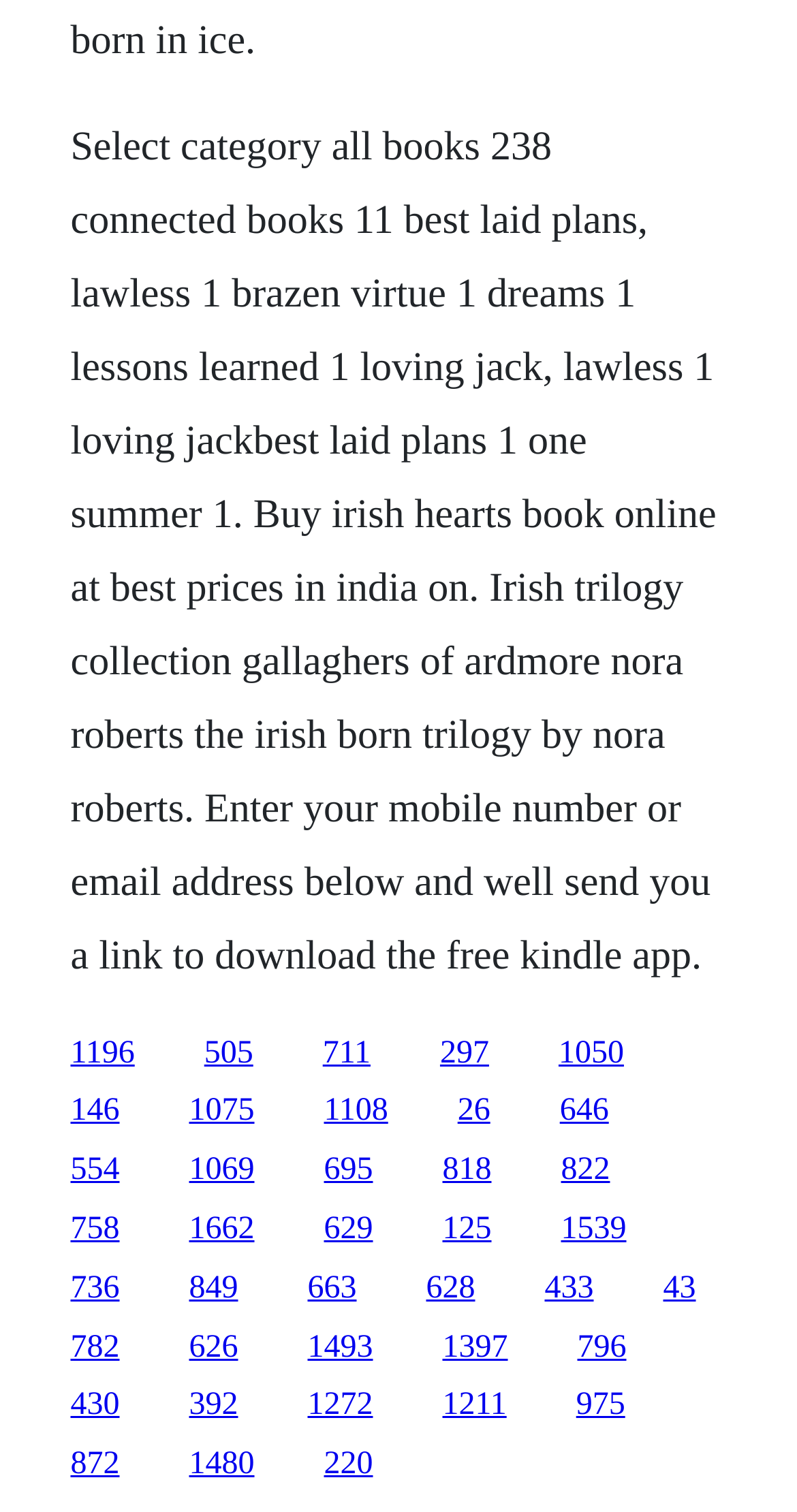Please determine the bounding box coordinates of the element's region to click for the following instruction: "View the Irish Trilogy Collection by Nora Roberts".

[0.237, 0.724, 0.319, 0.746]